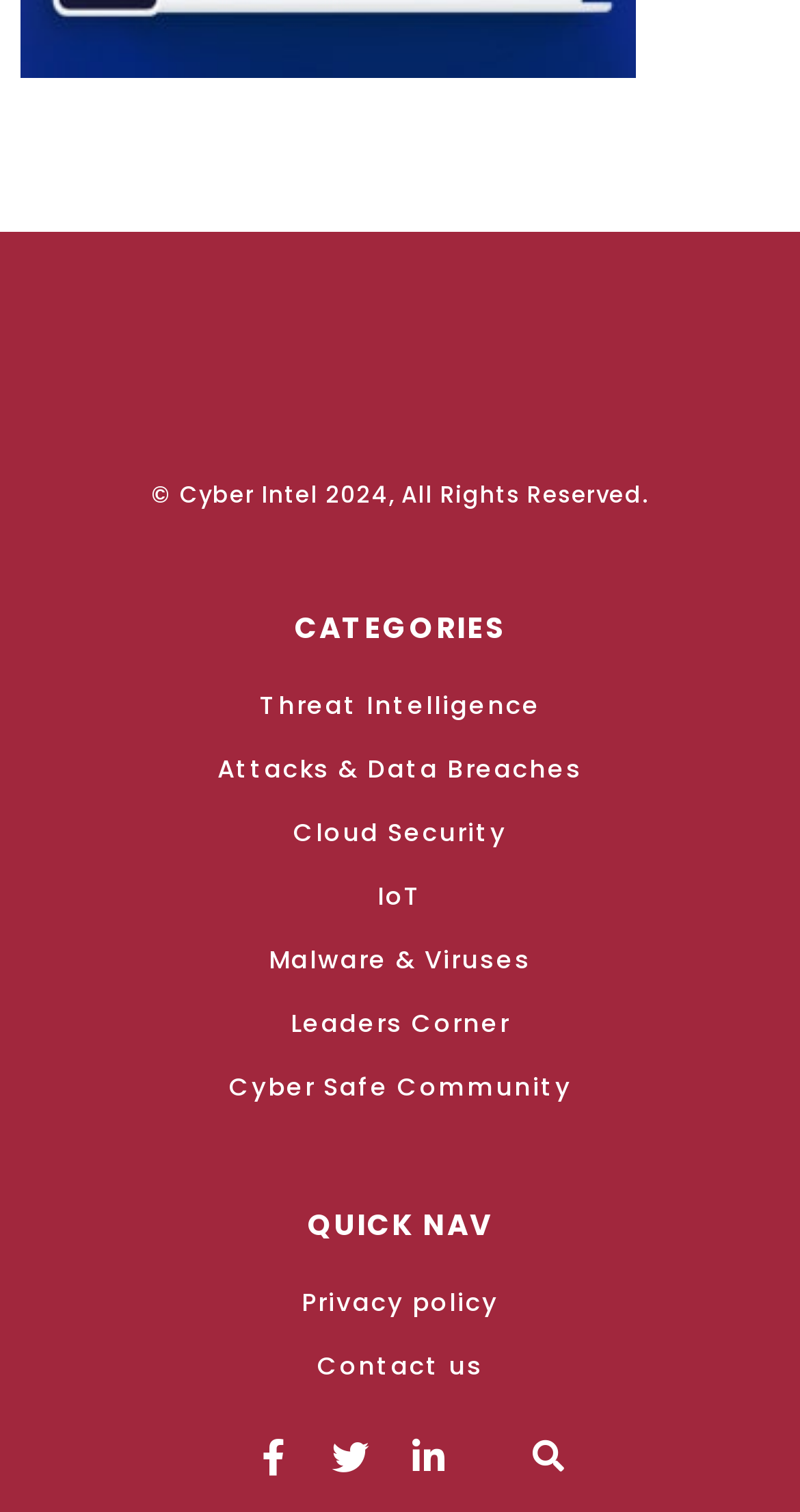Based on the element description: "Malware & Viruses", identify the bounding box coordinates for this UI element. The coordinates must be four float numbers between 0 and 1, listed as [left, top, right, bottom].

[0.026, 0.622, 0.974, 0.649]